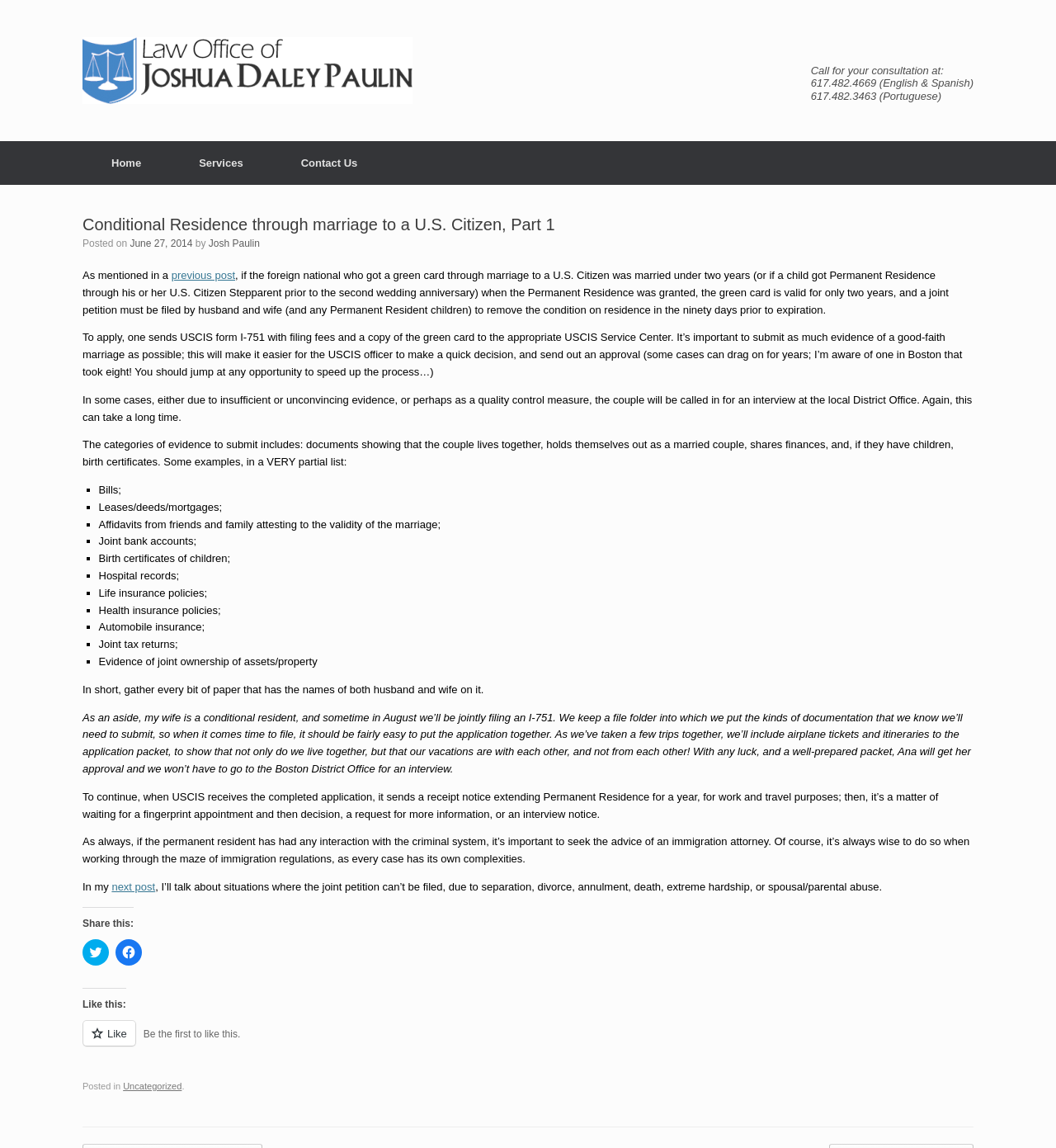What is the next step after USCIS receives the completed application?
Offer a detailed and exhaustive answer to the question.

According to the webpage, after USCIS receives the completed application, it sends a receipt notice extending Permanent Residence for a year, for work and travel purposes. This is mentioned in the paragraph that starts with 'To continue, when USCIS receives the completed application...'.